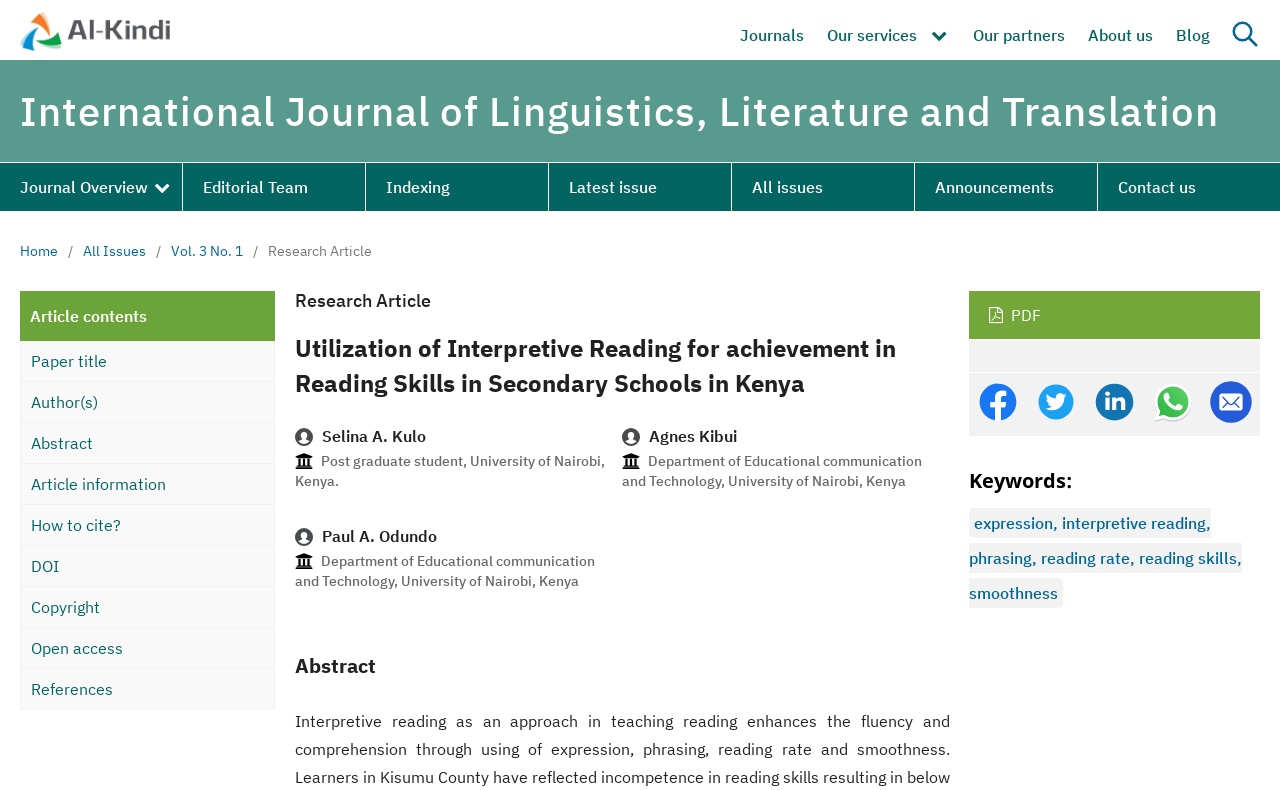Could you provide the bounding box coordinates for the portion of the screen to click to complete this instruction: "Read the 'Abstract'"?

[0.23, 0.811, 0.742, 0.874]